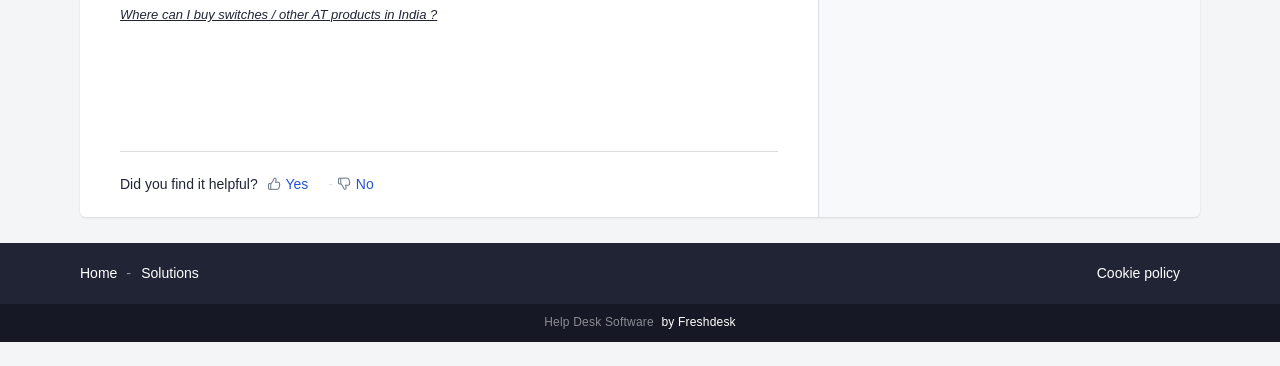How many links are there at the bottom of the webpage?
Please provide a single word or phrase in response based on the screenshot.

4